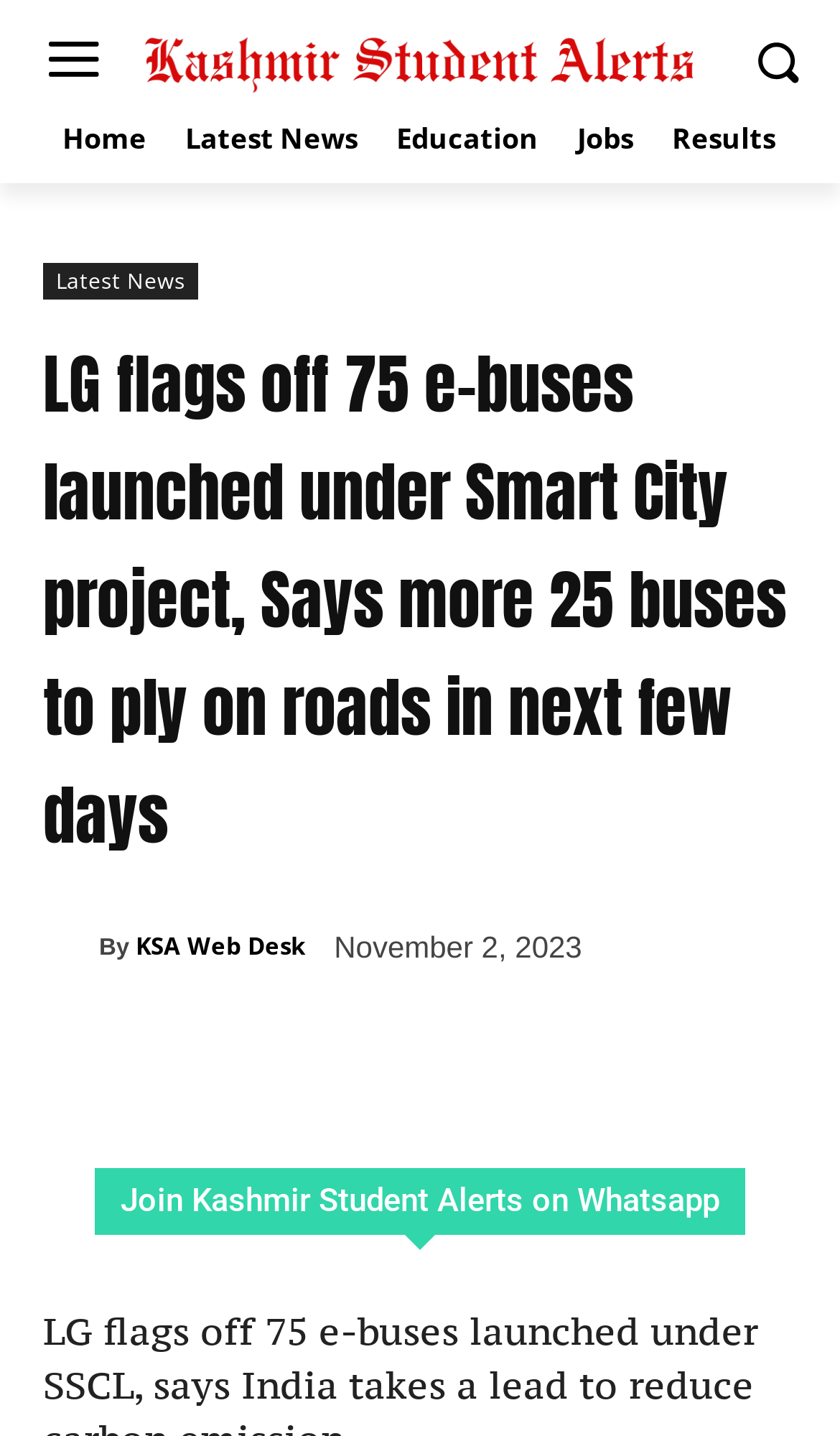Give a detailed account of the webpage, highlighting key information.

The webpage appears to be a news article page. At the top, there is a heading that reads "LG flags off 75 e-buses launched under Smart City project, Says more 25 buses to ply on roads in next few days". Below this heading, there are five navigation links: "Home", "Latest News", "Education", "Jobs", and "Results", which are aligned horizontally and take up about half of the screen width.

To the right of the navigation links, there is a small image with no description. Above the navigation links, there is a link "Kashmir Student Alerts" accompanied by an image with the same description. 

The main content of the article starts below the navigation links. The article is attributed to "KSA Web Desk" and has a timestamp of "November 2, 2023". There are five social media links below the timestamp, represented by icons.

Further down, there is a heading that reads "Join Kashmir Student Alerts on Whatsapp" with a link to join the Whatsapp group. The article content is not explicitly described in the accessibility tree, but it likely follows the heading and takes up the majority of the screen space.